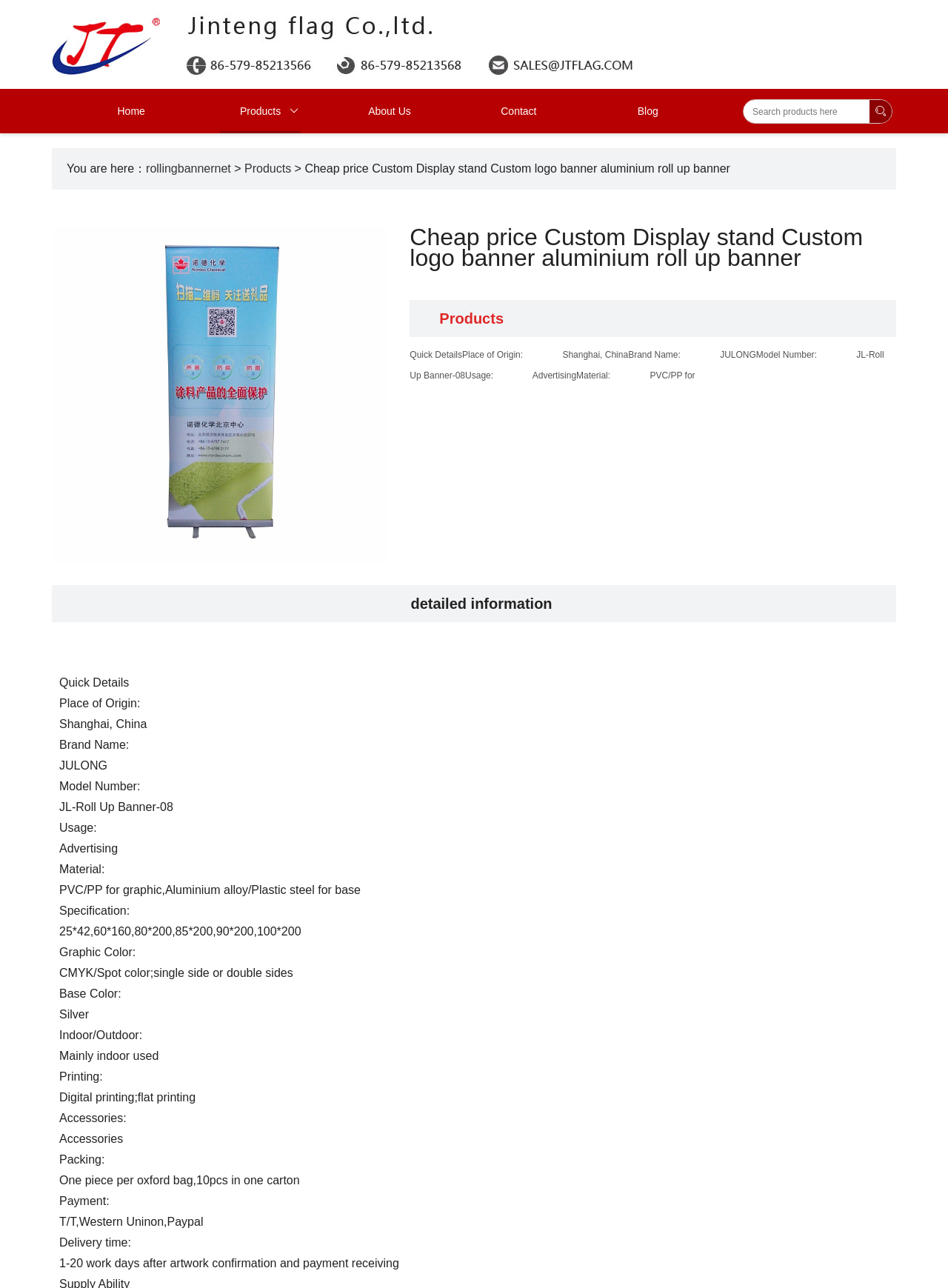What is the usage of the product?
Answer the question with a single word or phrase, referring to the image.

Advertising